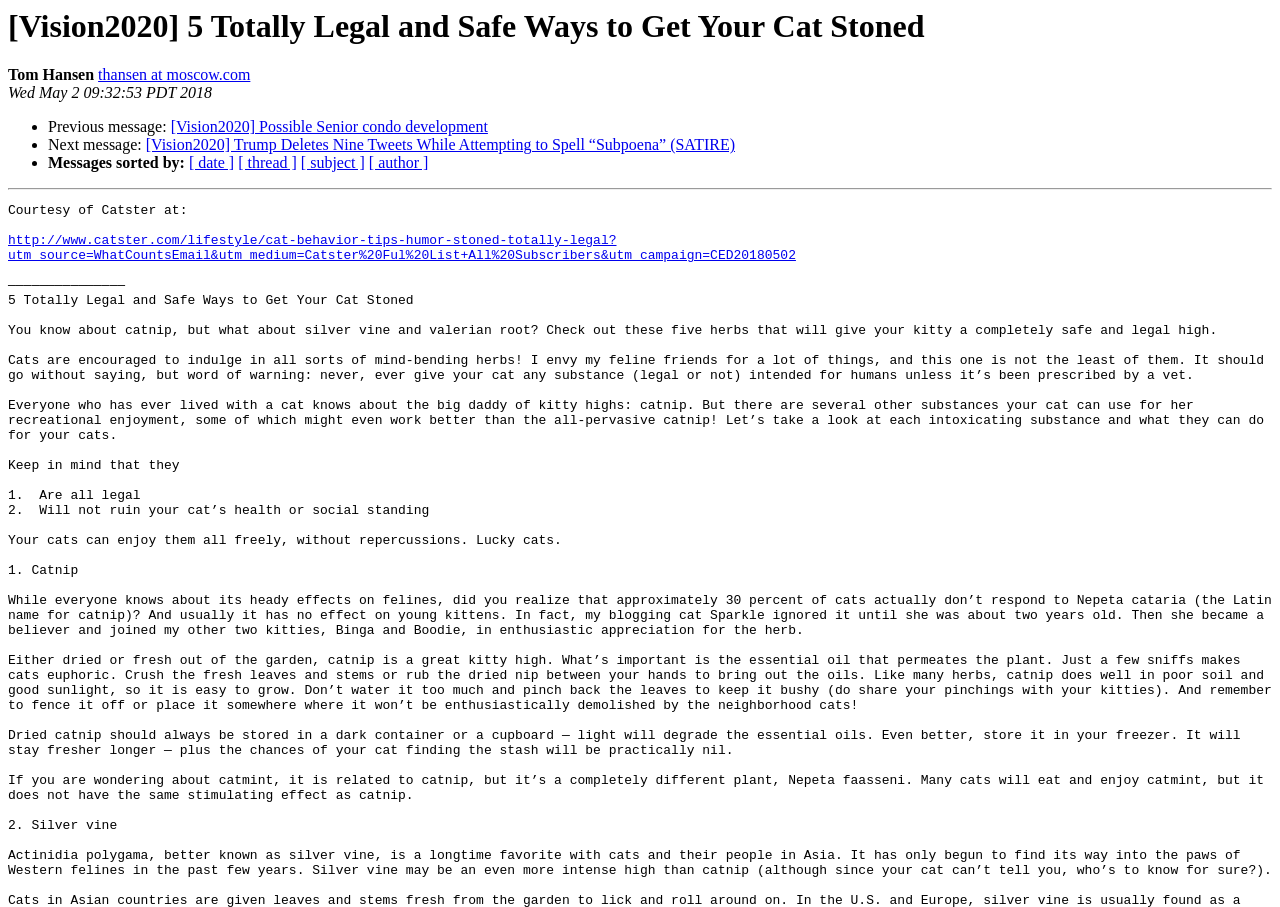Analyze and describe the webpage in a detailed narrative.

This webpage appears to be a blog post or an article discussing ways to get a cat stoned, with a humorous tone. At the top, there is a heading that matches the meta description, "[Vision2020] 5 Totally Legal and Safe Ways to Get Your Cat Stoned". Below the heading, there is the author's name, "Tom Hansen", and their email address, "thansen at moscow.com". The date of the post, "Wed May 2 09:32:53 PDT 2018", is also displayed.

The main content of the page is divided into sections, with list markers ("•") separating each section. The first section has a link to a previous message, "[Vision2020] Possible Senior condo development", and the second section has a link to a next message, "[Vision2020] Trump Deletes Nine Tweets While Attempting to Spell “Subpoena” (SATIRE)". There are also links to sort messages by date, thread, subject, or author.

Below these sections, there is a horizontal separator line, followed by a text that says "Courtesy of Catster at:". This is accompanied by a link to an external website, "http://www.catster.com/lifestyle/cat-behavior-tips-humor-stoned-totally-legal", which appears to be the source of the article.